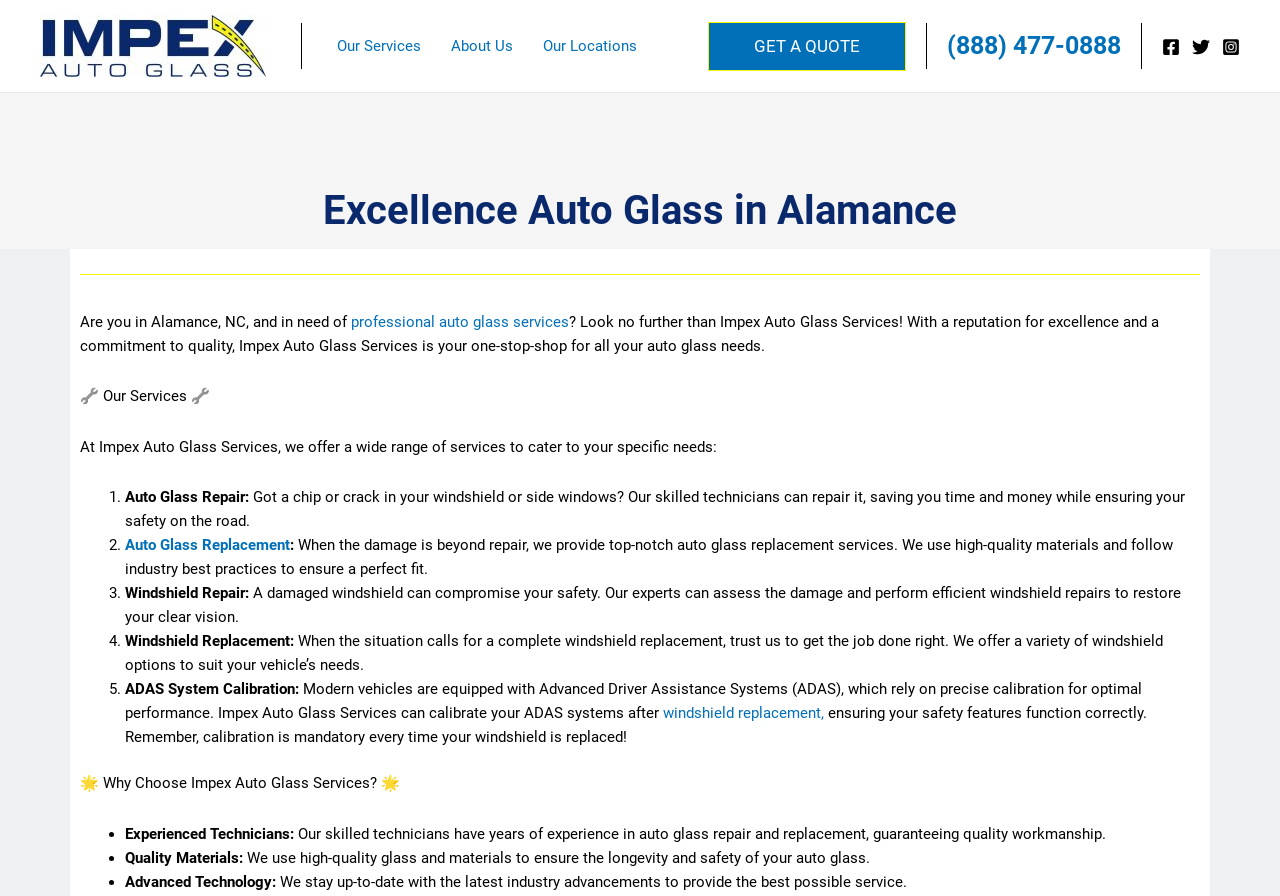Given the content of the image, can you provide a detailed answer to the question?
What is the first auto glass service mentioned on the webpage?

The first auto glass service mentioned on the webpage is Auto Glass Repair. It is listed as the first item in the services section, which is denoted by a list marker '1.' and has a description explaining the service.